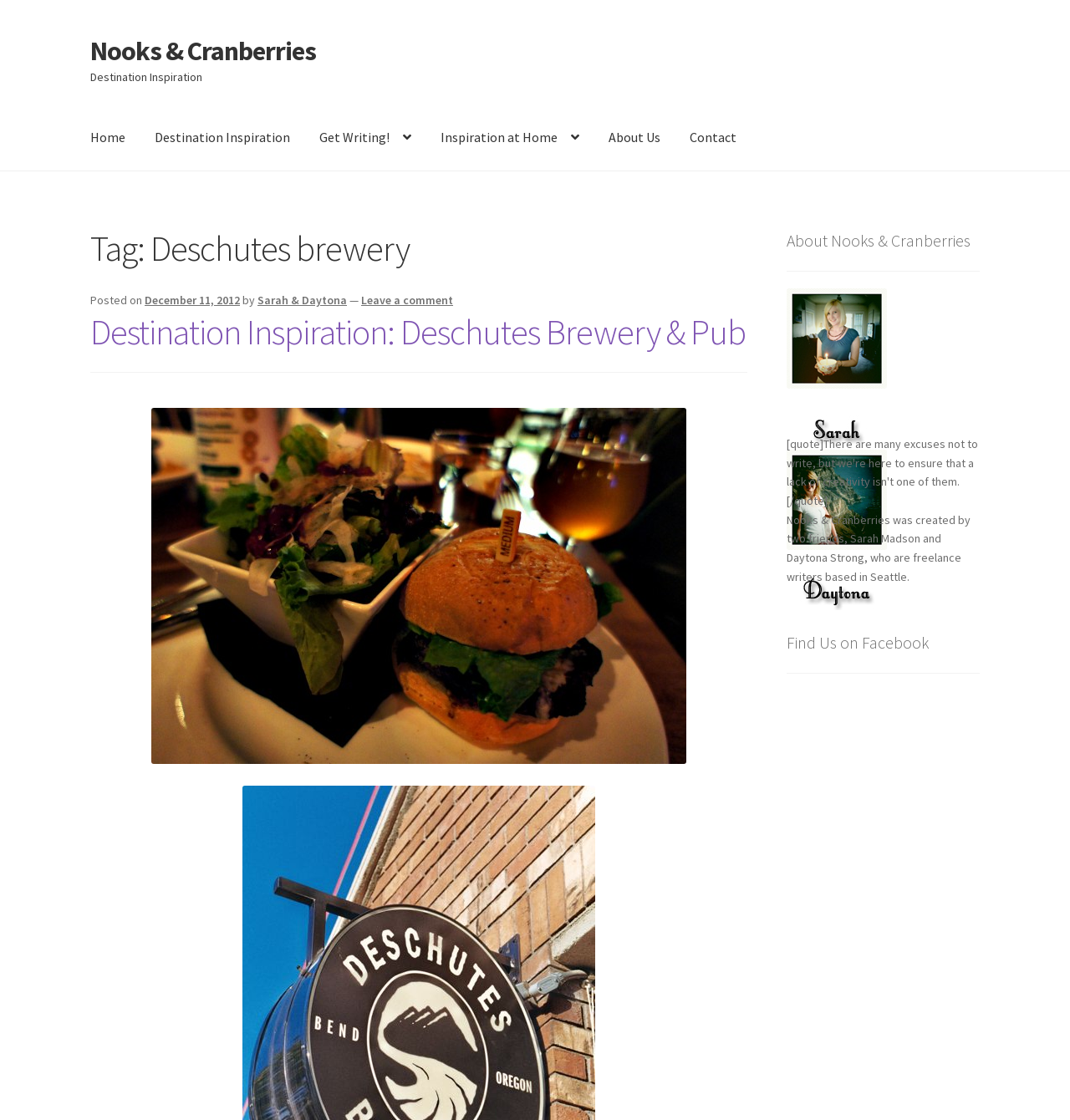Identify the bounding box coordinates for the UI element that matches this description: "About Us".

[0.117, 0.152, 0.166, 0.192]